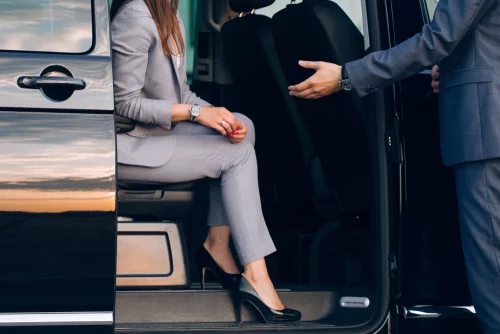Utilize the details in the image to thoroughly answer the following question: What time of day is it?

The background of the image showcases a subtle sunset, which hints at either morning or evening travel. This is inferred from the description of the background in the caption, which suggests that the scene is set during a time of day when the sun is rising or setting.